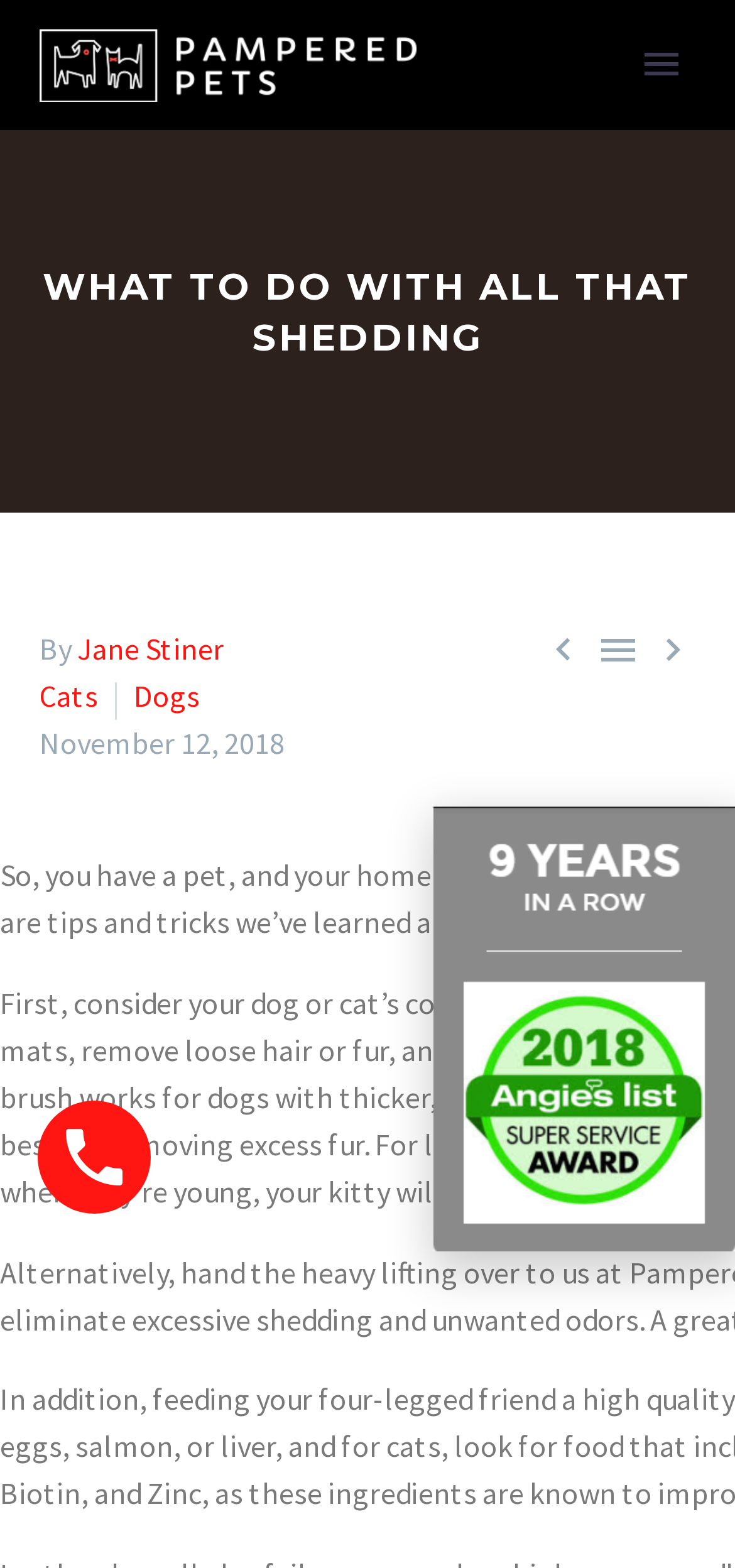Please find the bounding box coordinates for the clickable element needed to perform this instruction: "Read the previous post".

[0.736, 0.4, 0.797, 0.43]